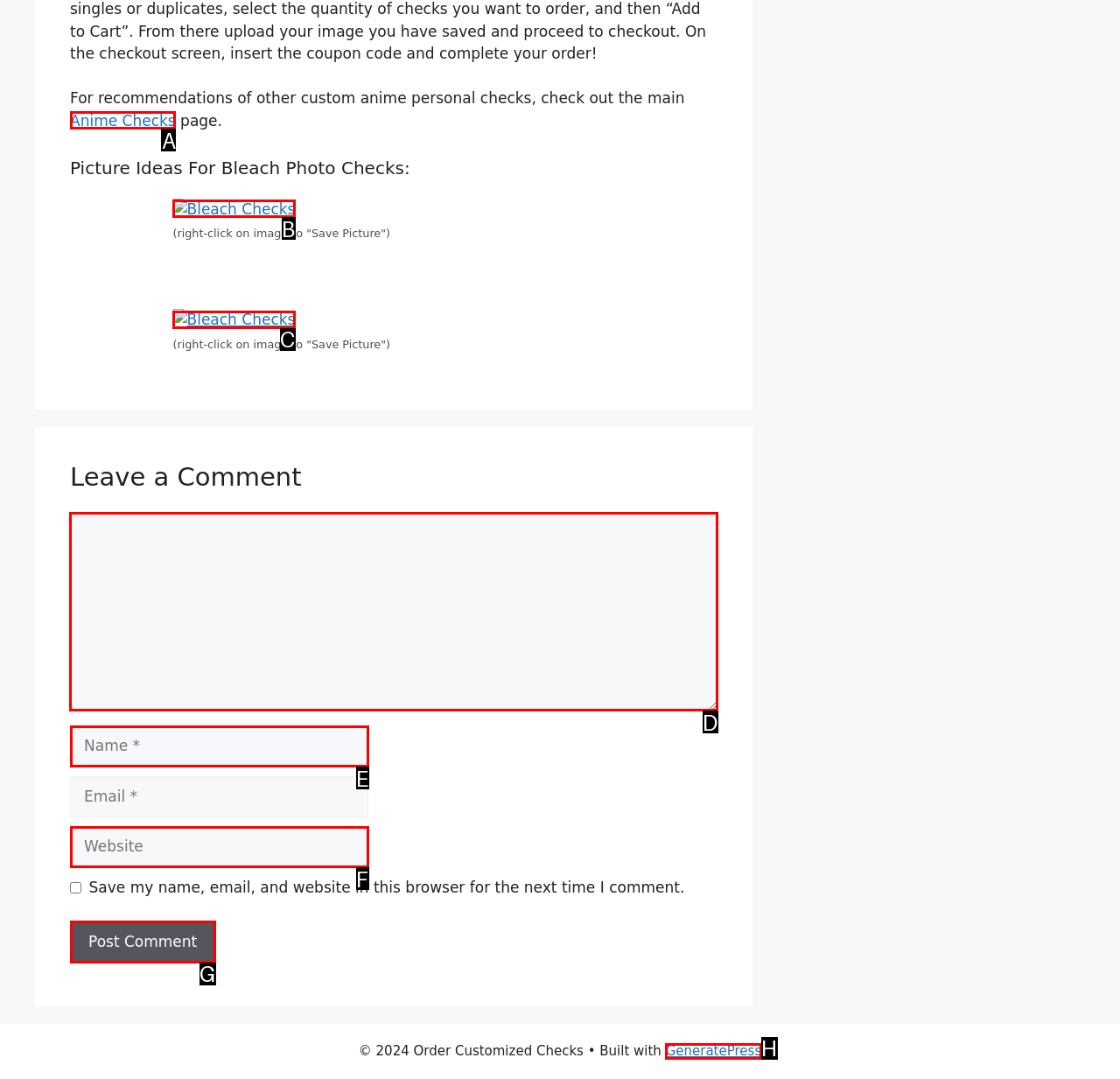Identify the correct HTML element to click for the task: Leave a comment. Provide the letter of your choice.

D